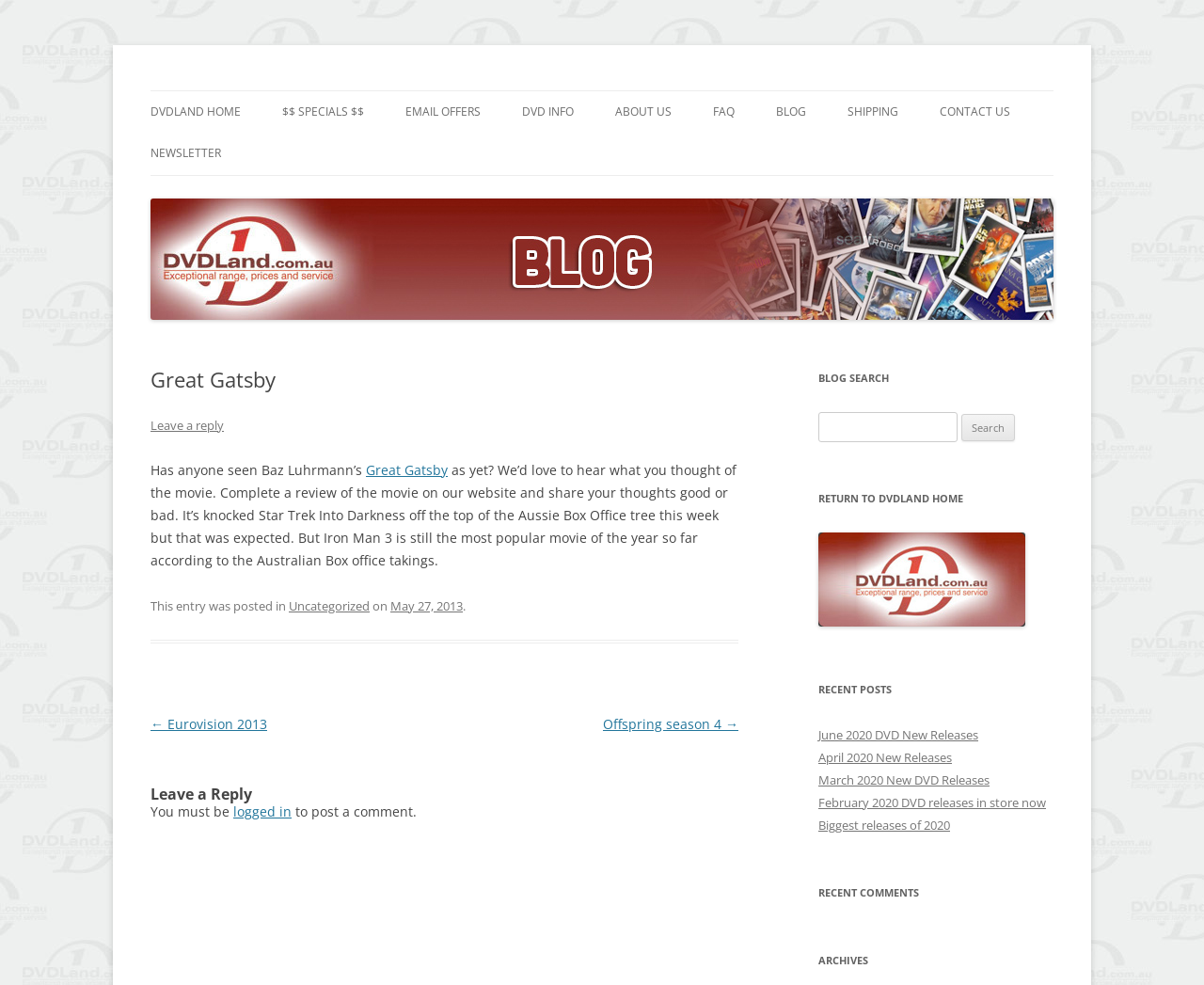Please specify the bounding box coordinates of the clickable section necessary to execute the following command: "Leave a reply to the post".

[0.125, 0.423, 0.186, 0.44]